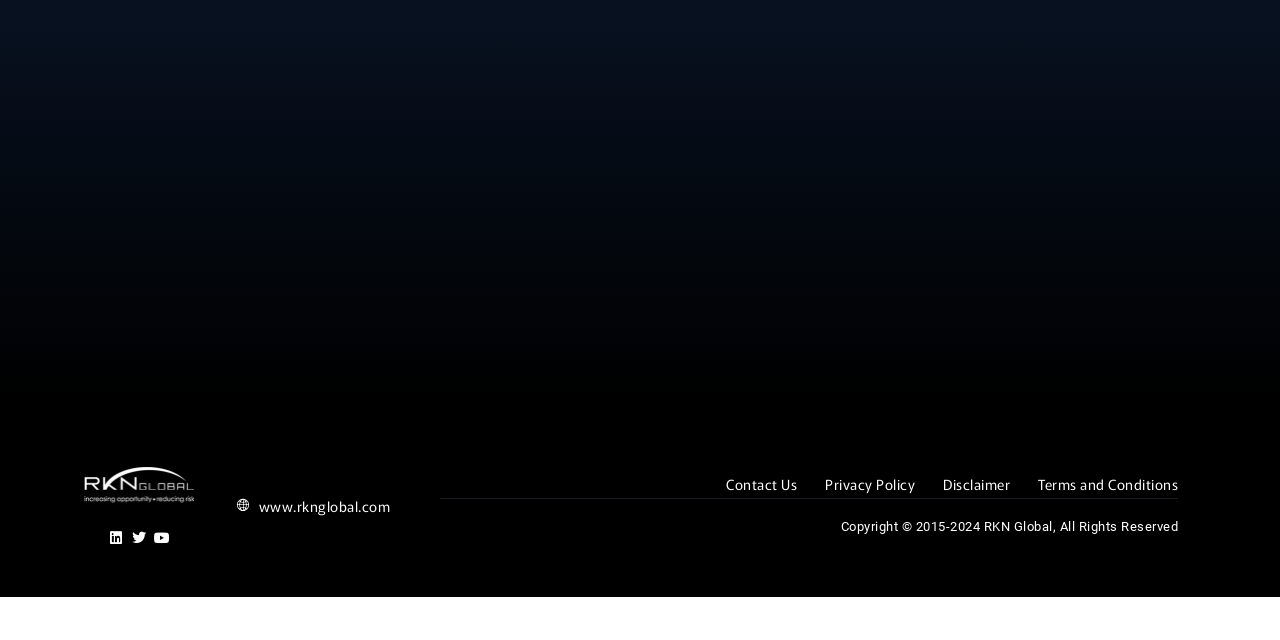Determine the bounding box coordinates for the UI element described. Format the coordinates as (top-left x, top-left y, bottom-right x, bottom-right y) and ensure all values are between 0 and 1. Element description: Terms and Conditions

[0.811, 0.734, 0.92, 0.778]